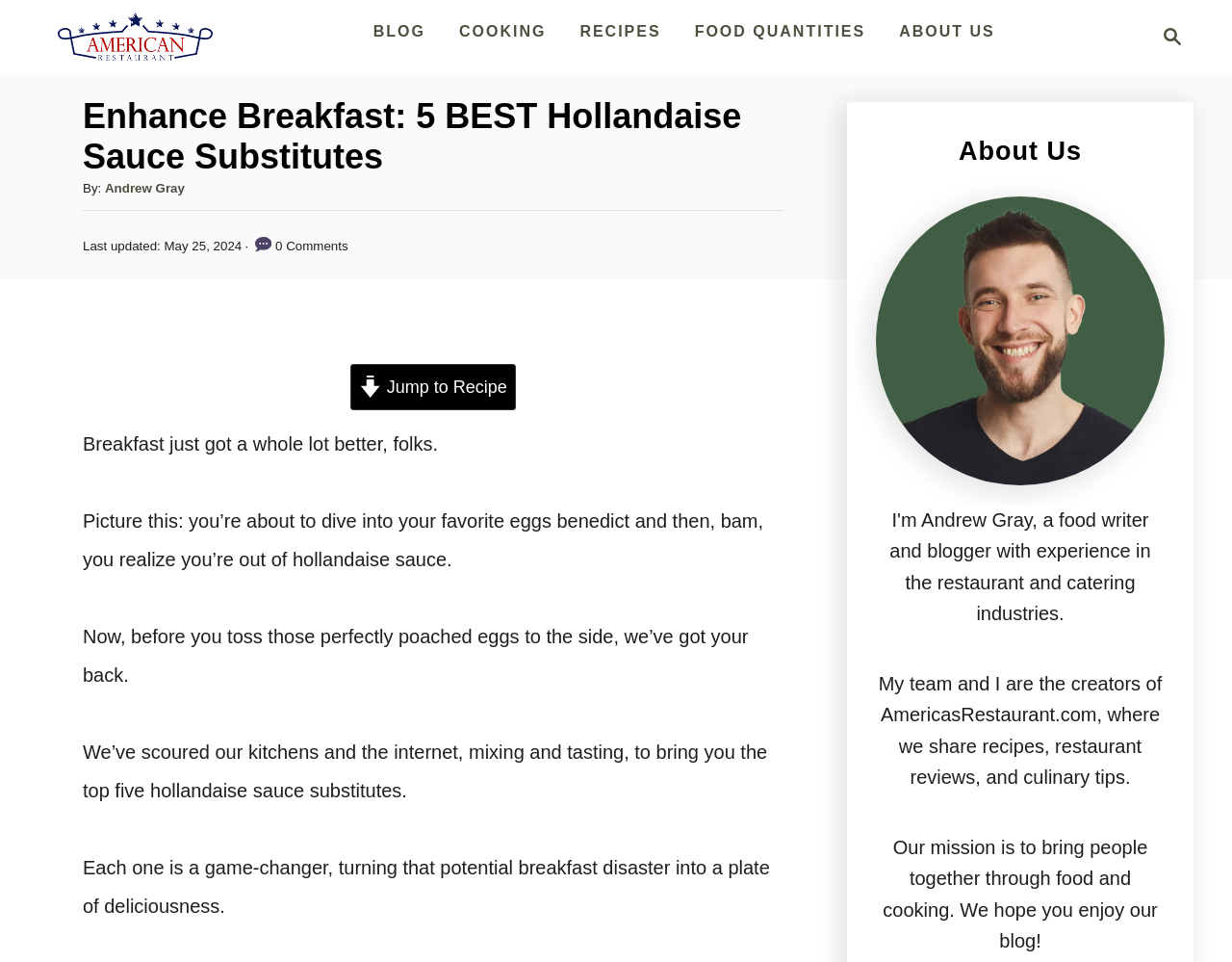Determine the bounding box coordinates for the element that should be clicked to follow this instruction: "Jump to the recipe". The coordinates should be given as four float numbers between 0 and 1, in the format [left, top, right, bottom].

[0.285, 0.379, 0.419, 0.427]